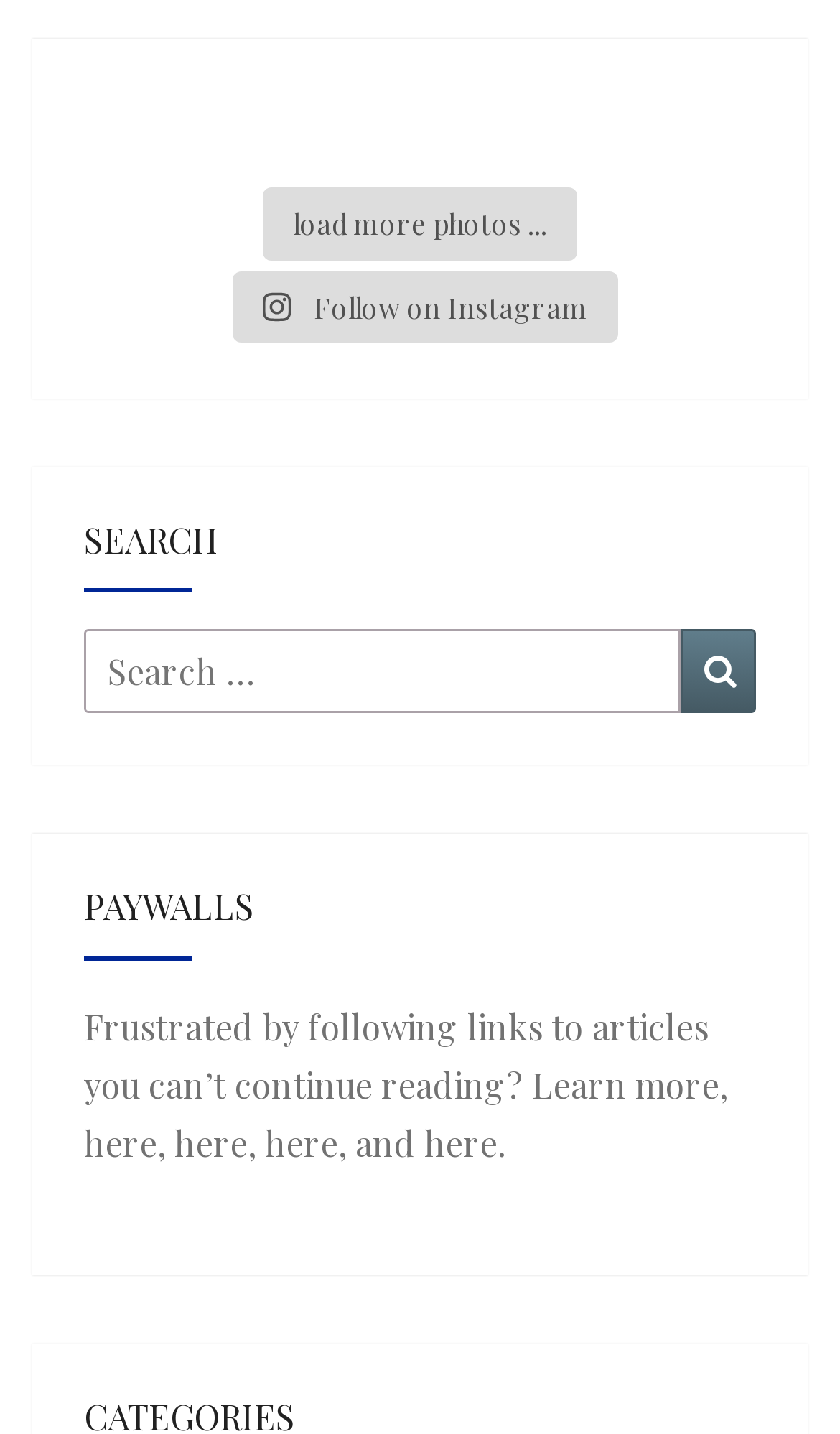Find the bounding box coordinates of the element to click in order to complete this instruction: "Follow on Instagram". The bounding box coordinates must be four float numbers between 0 and 1, denoted as [left, top, right, bottom].

[0.278, 0.189, 0.735, 0.239]